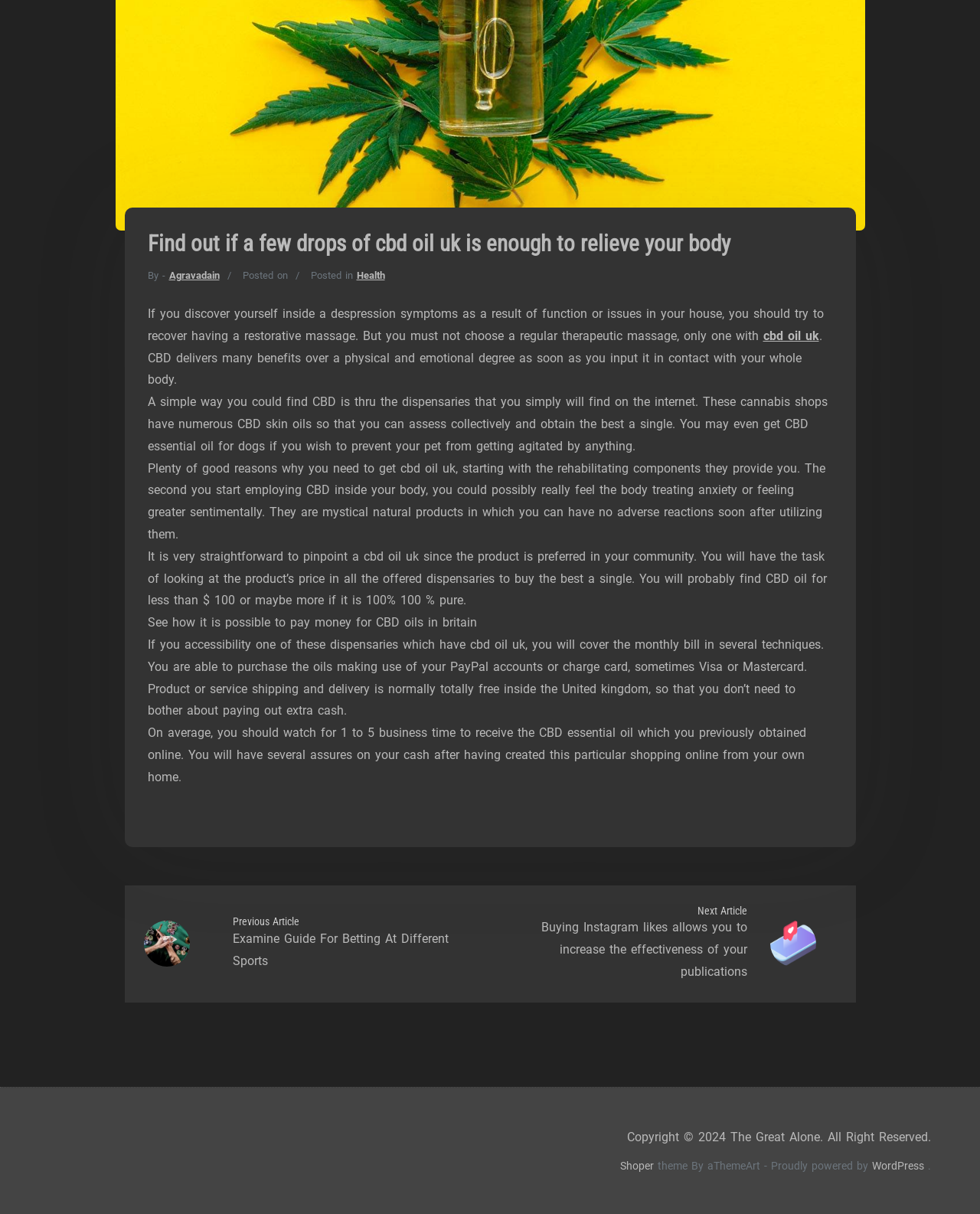Please analyze the image and give a detailed answer to the question:
How can you pay for CBD oil?

According to the article, when accessing a dispensary that has CBD oil UK, you can pay for the oils using your PayPal account or credit card, such as Visa or Mastercard.